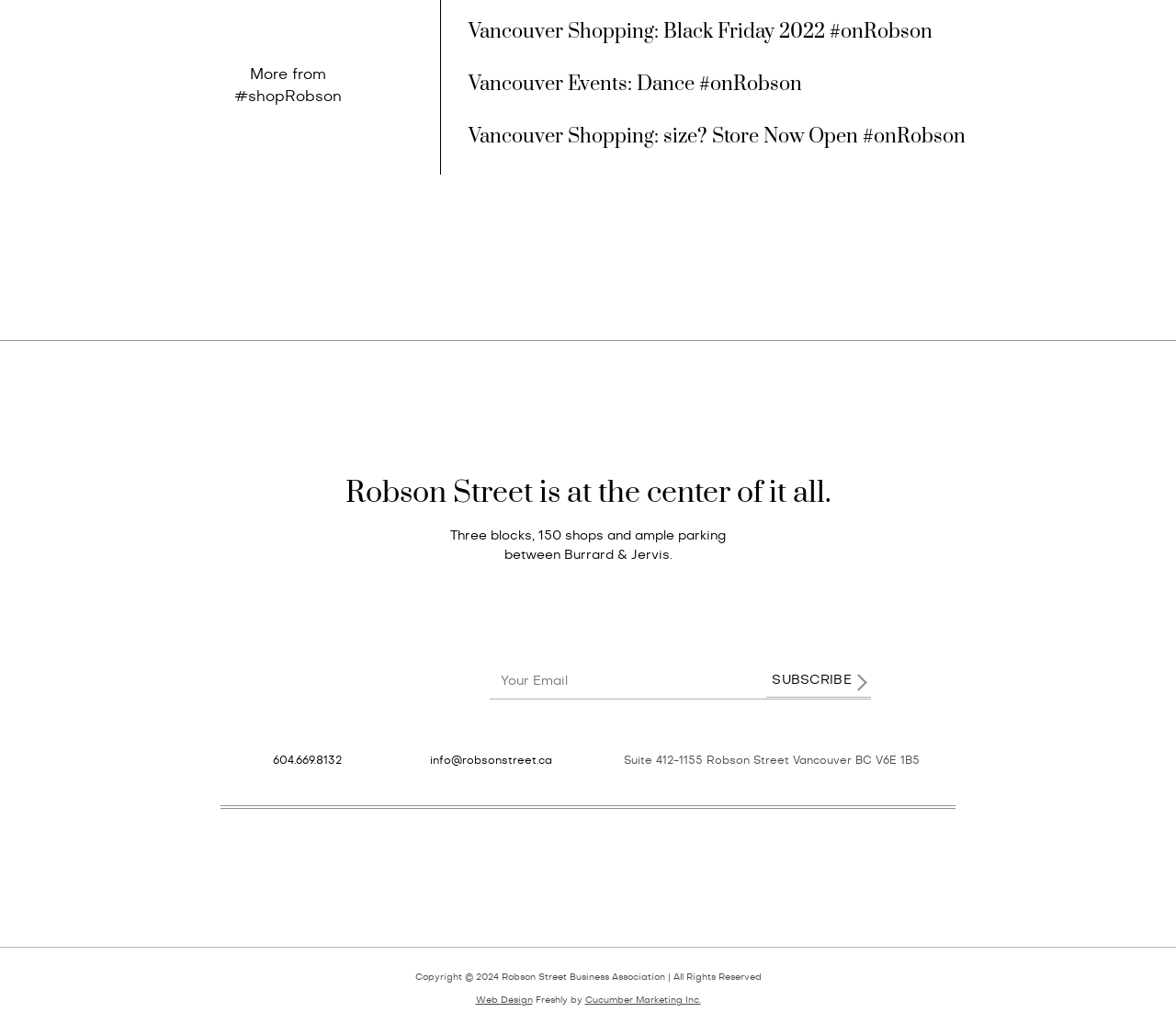Determine the bounding box for the described UI element: "Vancouver Events: Dance #onRobson".

[0.398, 0.068, 0.866, 0.095]